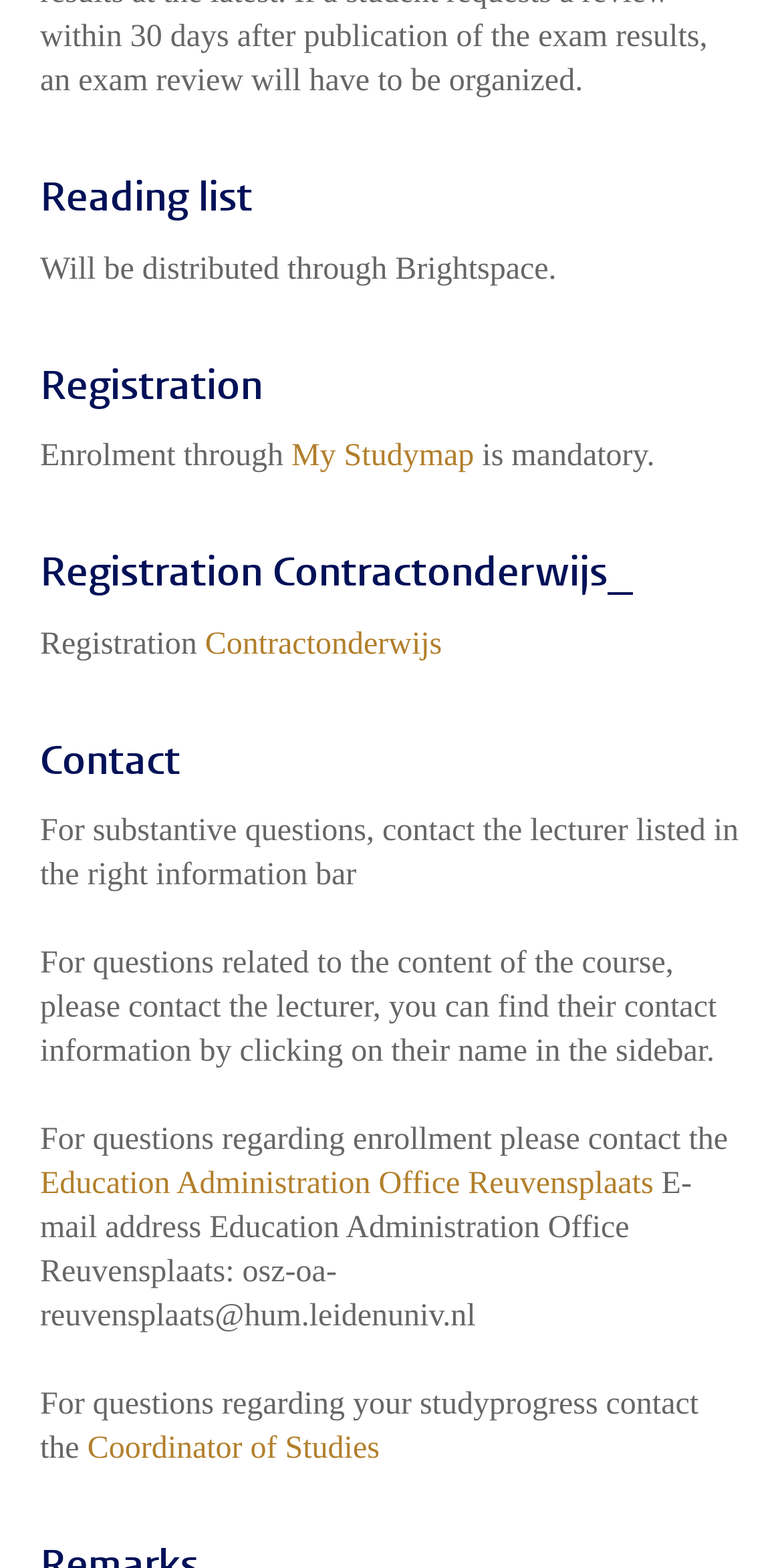Identify the bounding box of the HTML element described as: "Education Administration Office Reuvensplaats".

[0.051, 0.744, 0.836, 0.766]